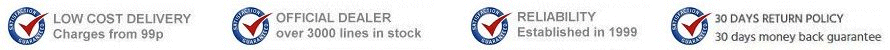What is the return policy duration?
Please ensure your answer to the question is detailed and covers all necessary aspects.

The badge '30 Days Return Policy' offers reassurance to customers by stating that they can return their purchases within 30 days if they are not satisfied, which is a reasonable duration for customers to make a decision.